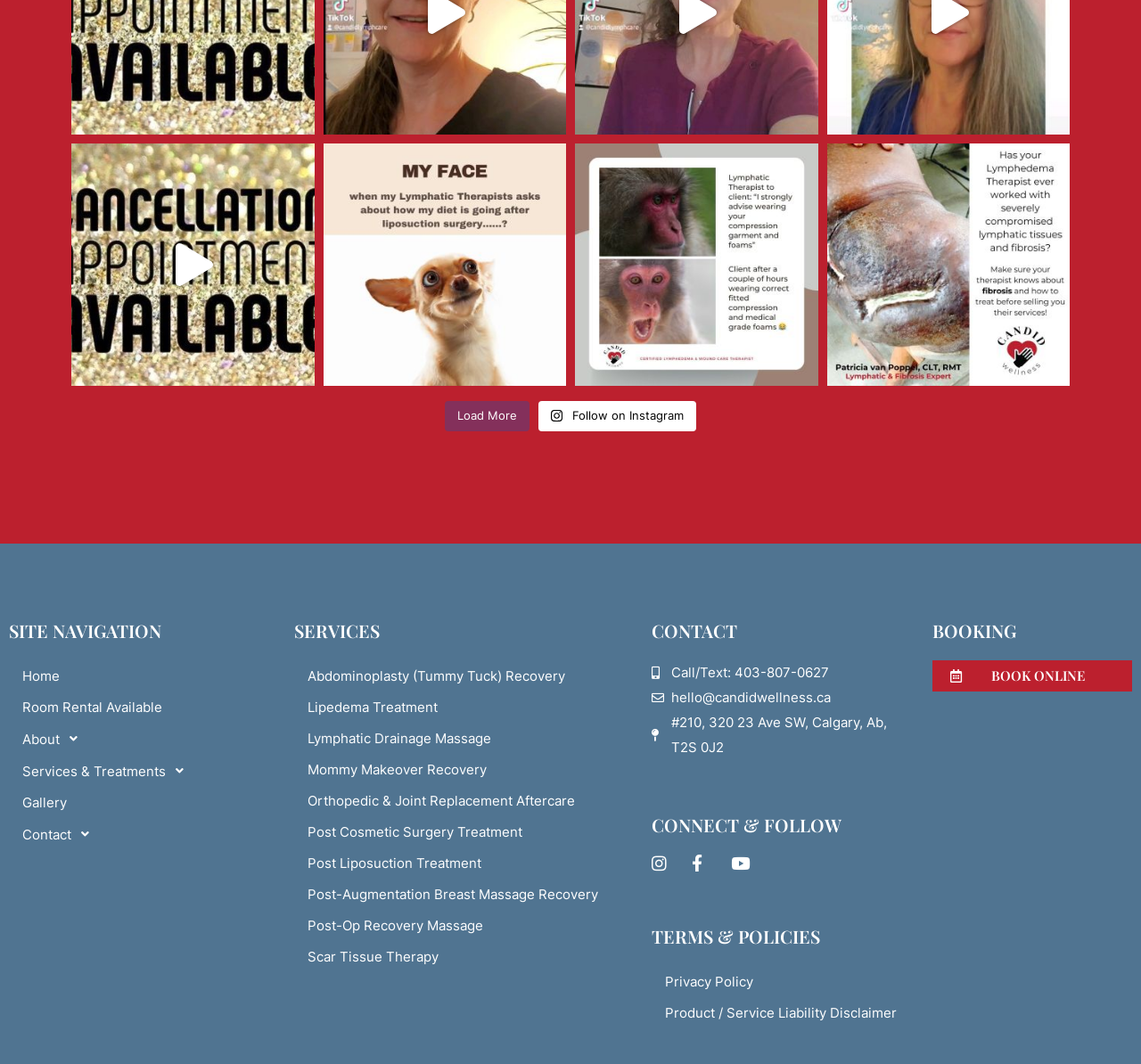What is the topic of the post with the image of a person?
Using the image, provide a concise answer in one word or a short phrase.

Lymphatic Studies